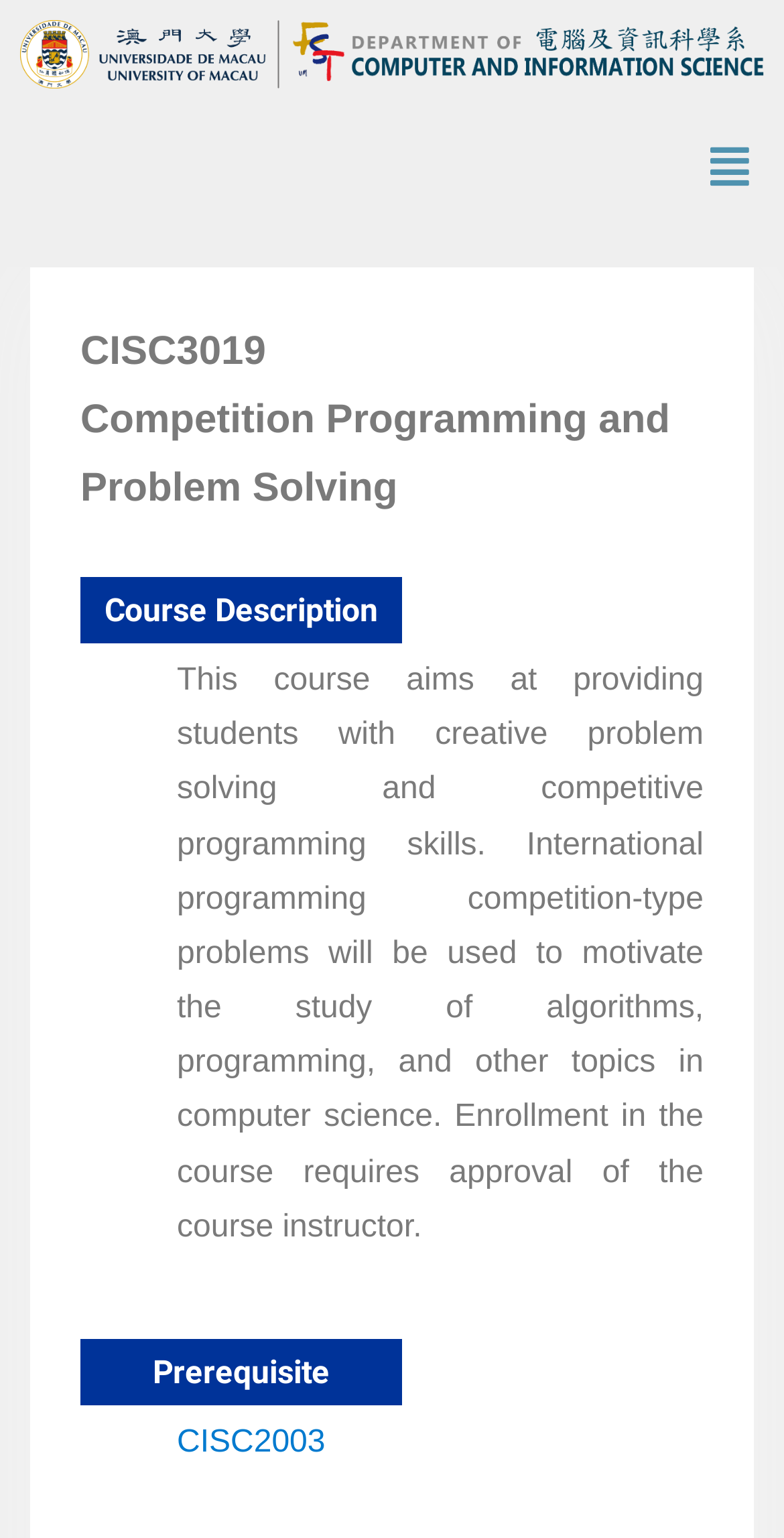What is the location of the CIS logo?
Refer to the image and provide a concise answer in one word or phrase.

Top left